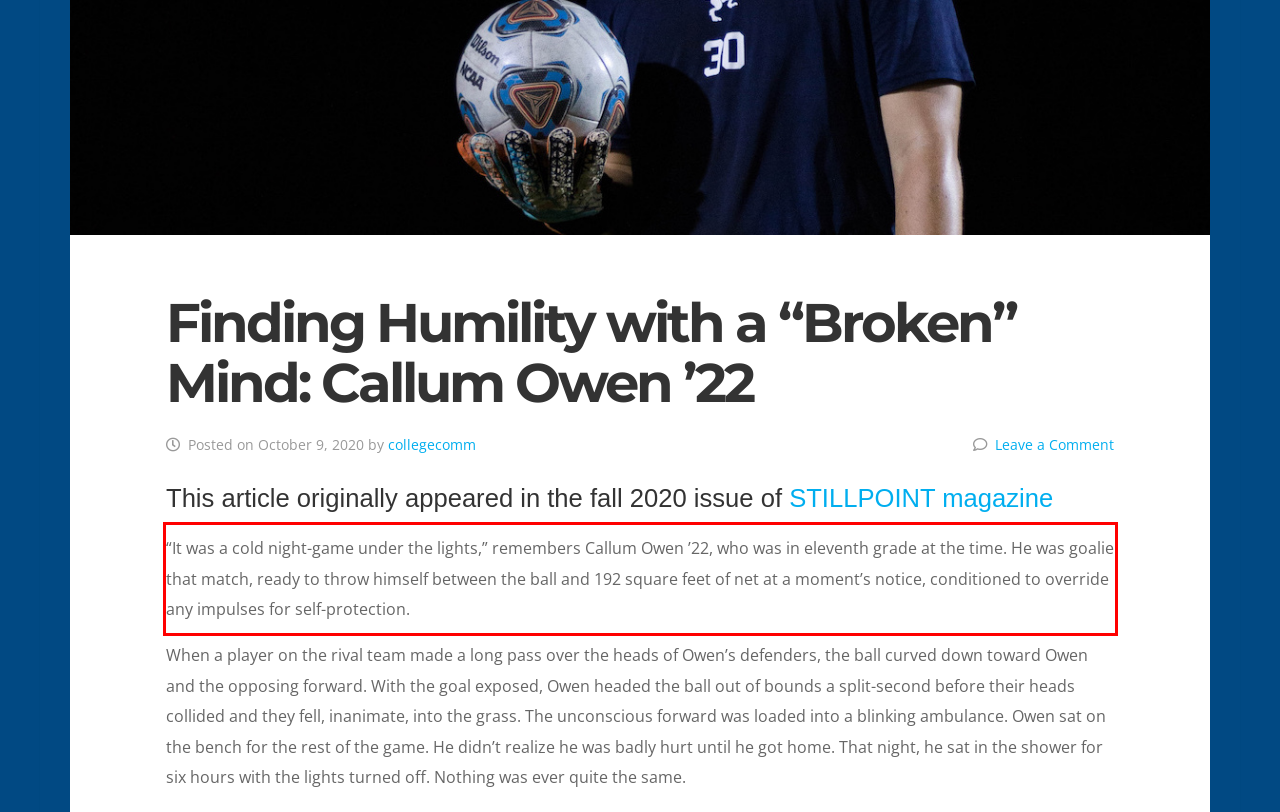Identify and transcribe the text content enclosed by the red bounding box in the given screenshot.

“It was a cold night-game under the lights,” remembers Callum Owen ’22, who was in eleventh grade at the time. He was goalie that match, ready to throw himself between the ball and 192 square feet of net at a moment’s notice, conditioned to override any impulses for self-protection.